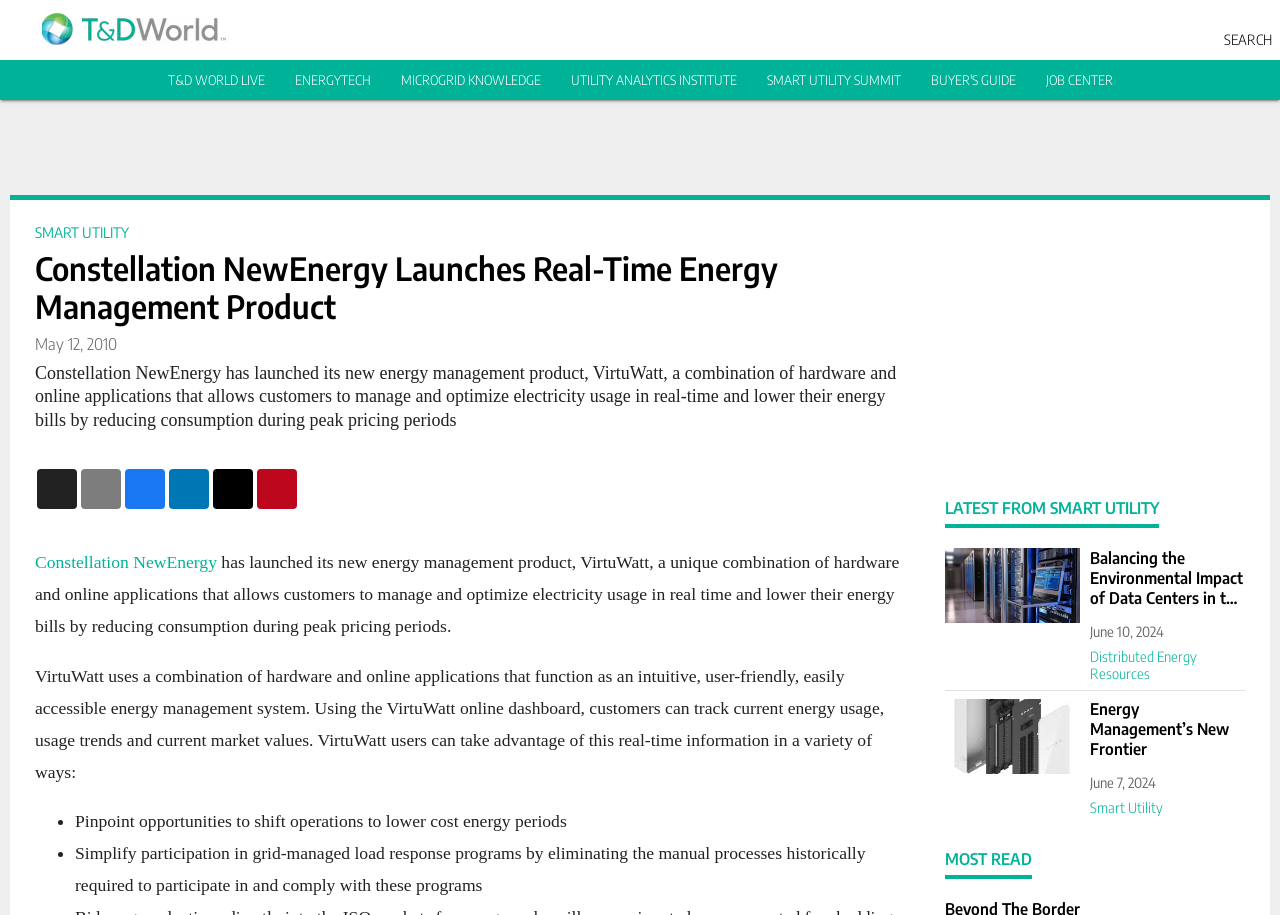What is the benefit of using VirtuWatt?
Based on the screenshot, respond with a single word or phrase.

Lower energy bills